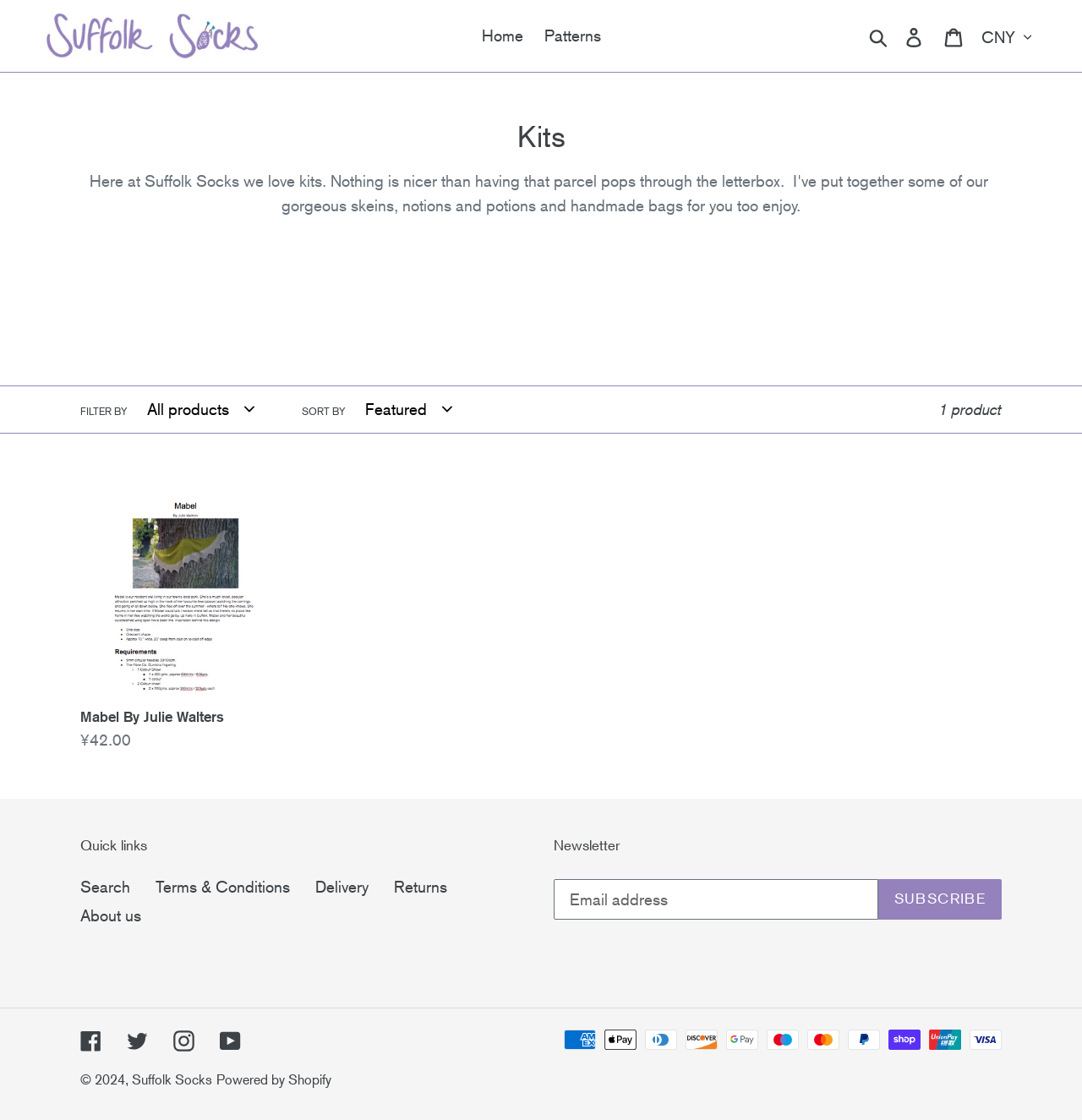Locate the bounding box coordinates of the element I should click to achieve the following instruction: "View the 'Mabel By Julie Walters' product".

[0.074, 0.429, 0.27, 0.672]